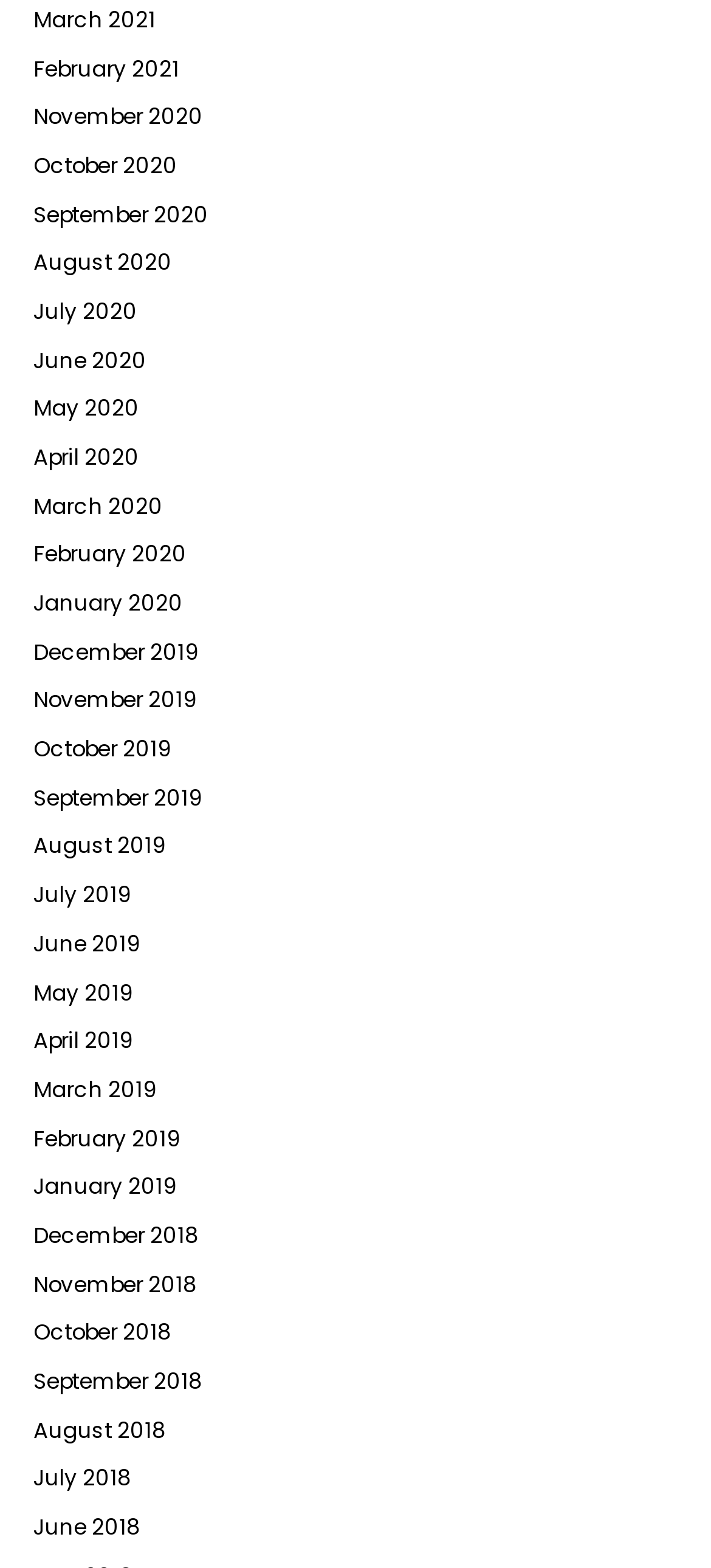Pinpoint the bounding box coordinates of the clickable area necessary to execute the following instruction: "View February 2020". The coordinates should be given as four float numbers between 0 and 1, namely [left, top, right, bottom].

[0.047, 0.345, 0.262, 0.363]